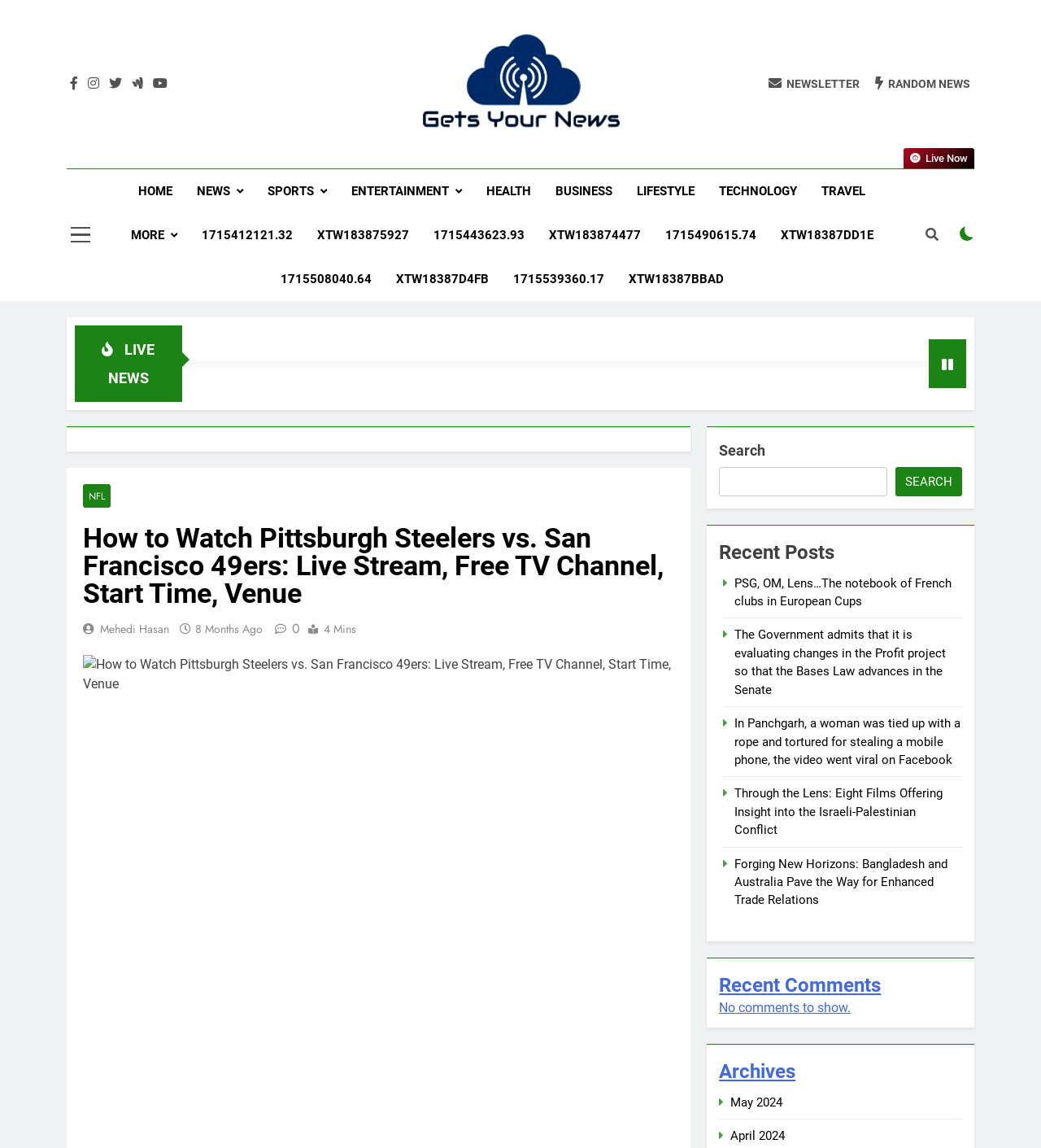Determine the bounding box coordinates of the clickable region to carry out the instruction: "Search for something".

[0.691, 0.406, 0.852, 0.432]